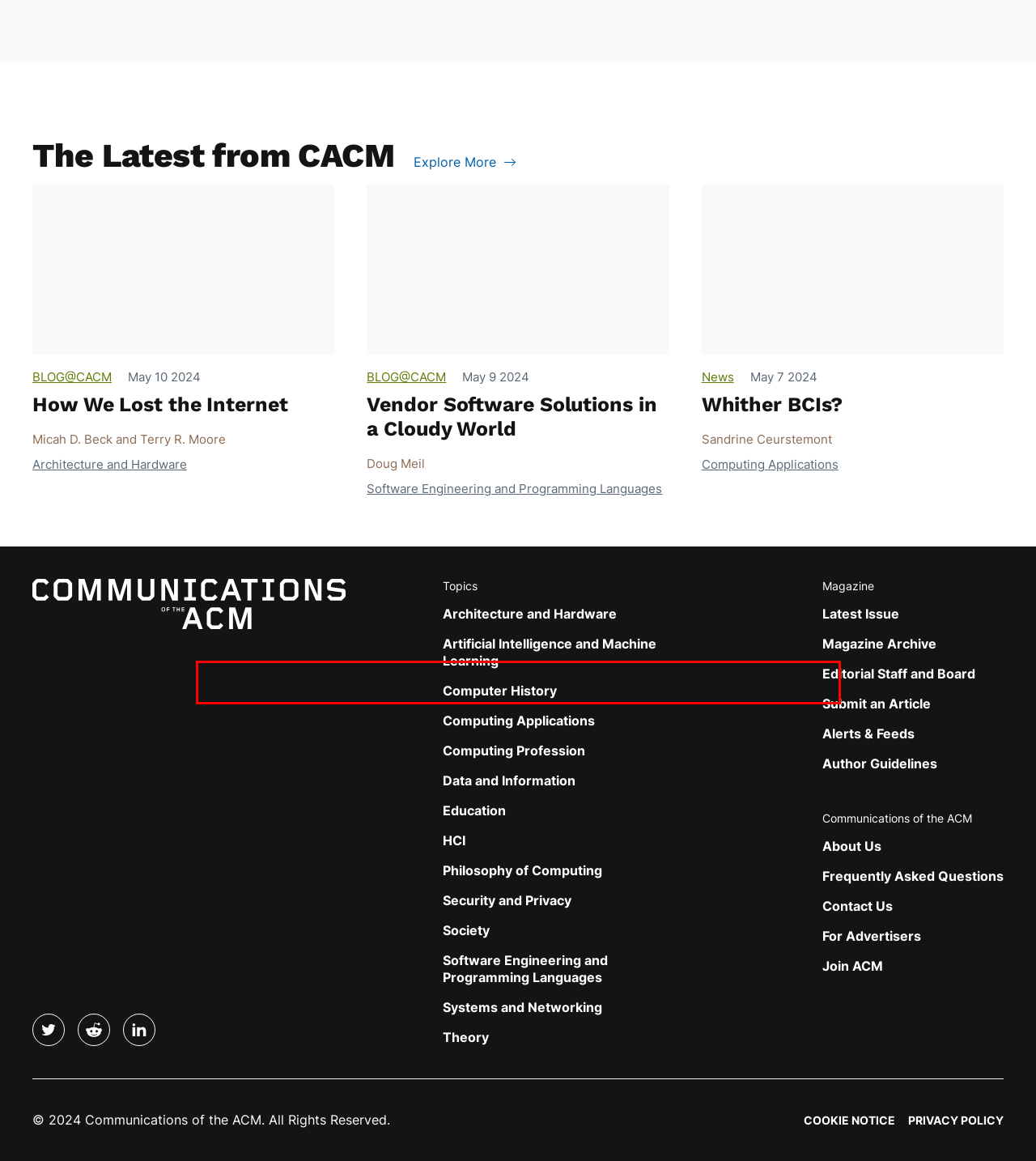You have a screenshot of a webpage with a UI element highlighted by a red bounding box. Use OCR to obtain the text within this highlighted area.

ACM encourages its members to take a direct hand in shaping the future of the association. There are more ways than ever to get involved.